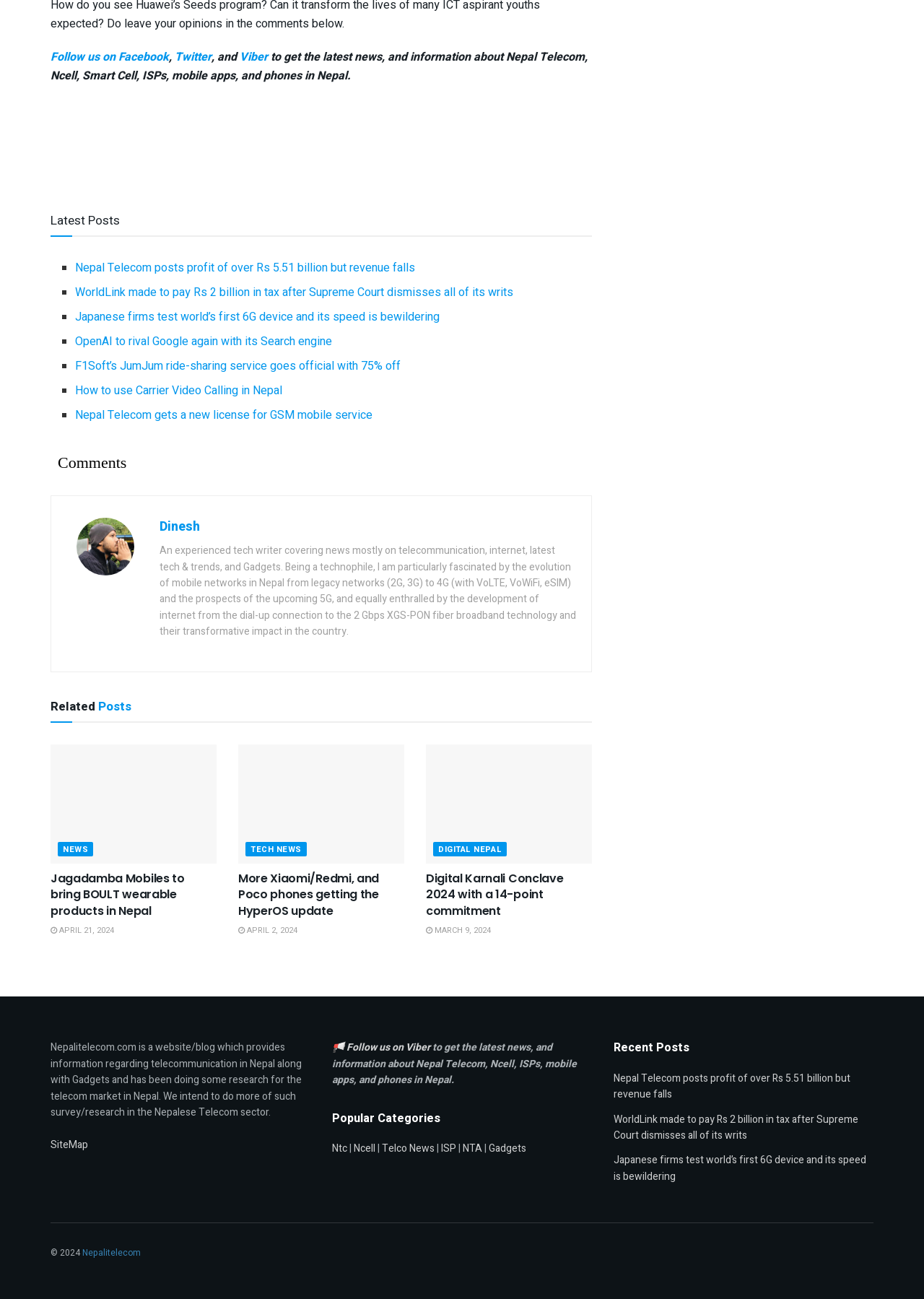Determine the bounding box coordinates for the element that should be clicked to follow this instruction: "Read related post about Finals Tips". The coordinates should be given as four float numbers between 0 and 1, in the format [left, top, right, bottom].

None